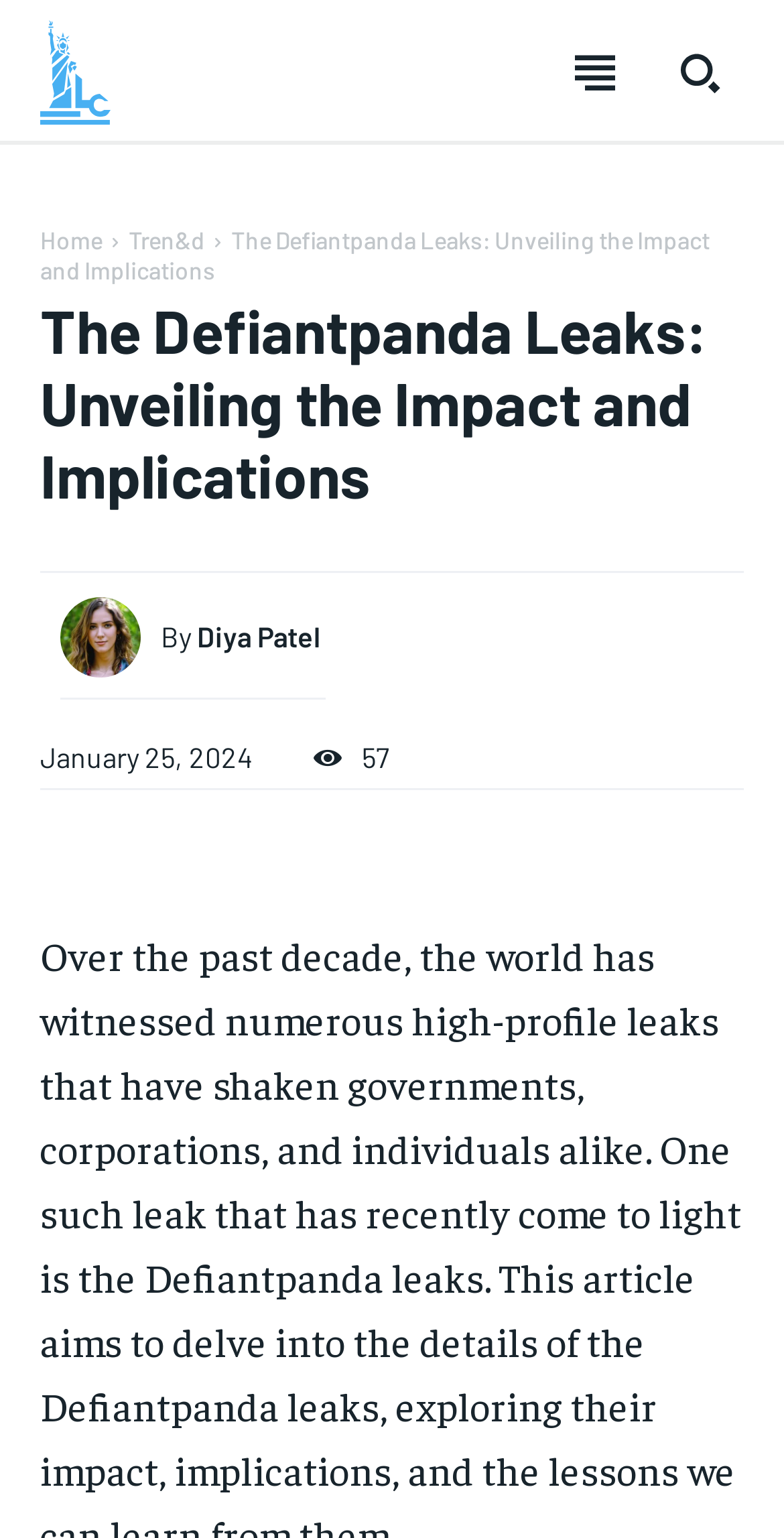What is the purpose of the LIFESTYLE link?
Please provide a full and detailed response to the question.

The LIFESTYLE link is present on the webpage, but its purpose is not explicitly stated. It may lead to a section or category of articles related to lifestyle, but without further context, it's unclear what specific content it would provide.